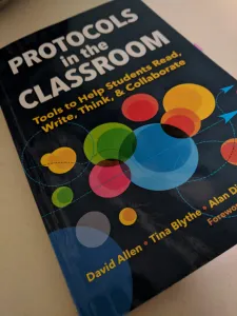Describe the image with as much detail as possible.

The image features the cover of the book titled "Protocols in the Classroom: Tools to Help Students Read, Write, Think, and Collaborate." Authored by David Allen, Tina Blythe, and Alan D.  with a foreword, the cover showcases a colorful design with vibrant circles in various sizes and colors against a dark background. The title is prominently displayed at the top, making it clear that the book focuses on educational strategies aimed at enhancing student collaboration and engagement in the classroom setting.